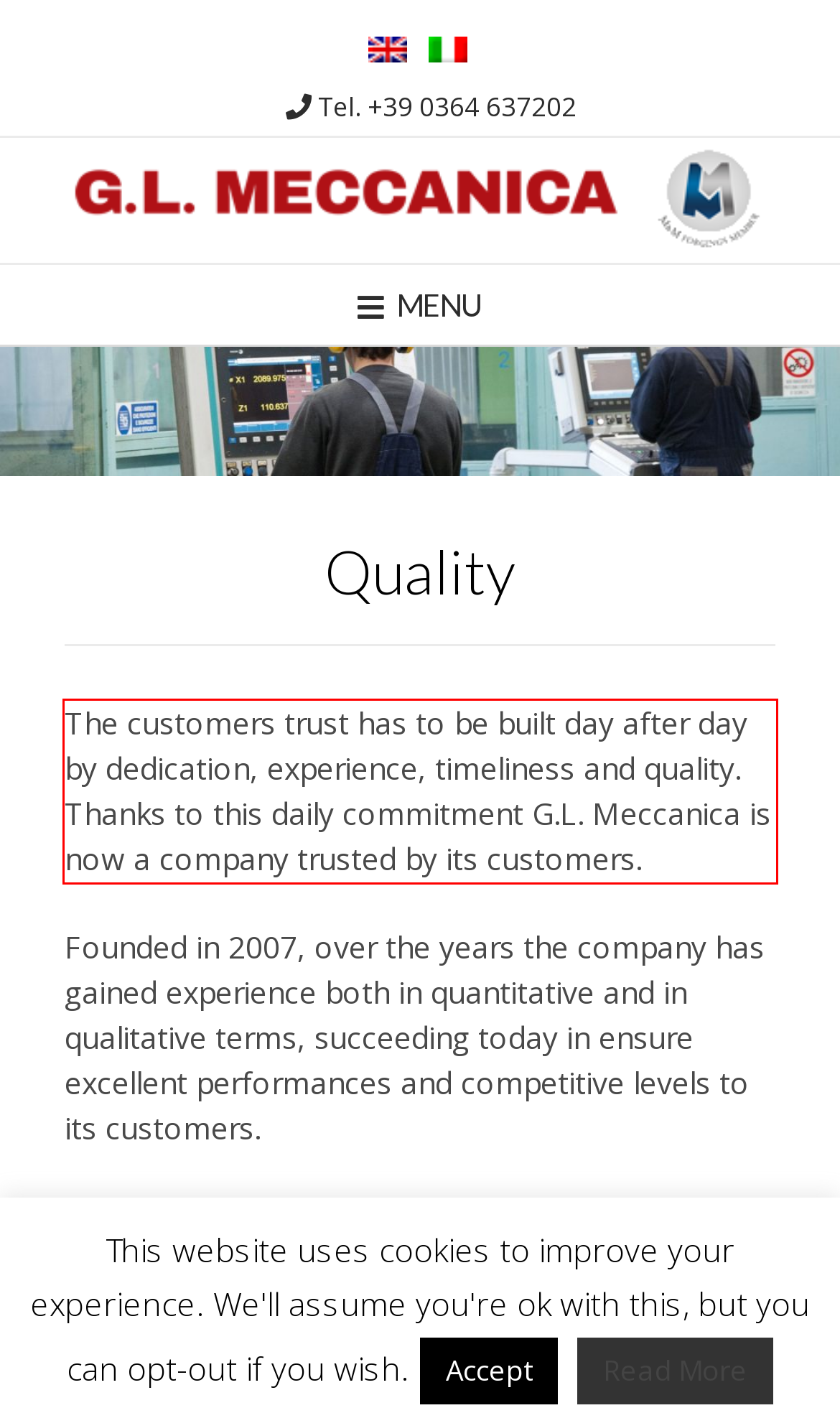Please perform OCR on the text within the red rectangle in the webpage screenshot and return the text content.

The customers trust has to be built day after day by dedication, experience, timeliness and quality. Thanks to this daily commitment G.L. Meccanica is now a company trusted by its customers.